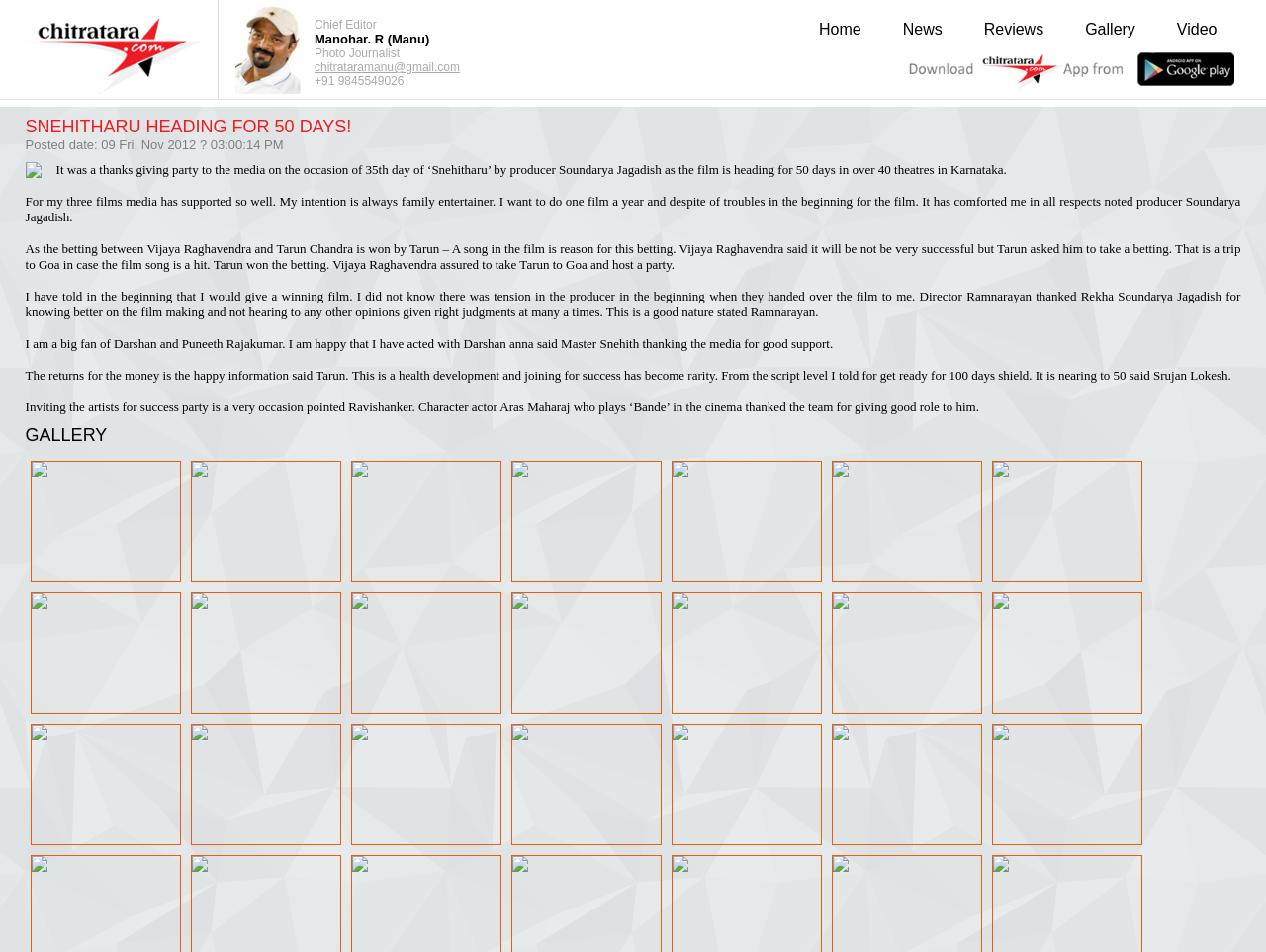What is the name of the character played by Aras Maharaj in the movie?
Examine the image and give a concise answer in one word or a short phrase.

Bande